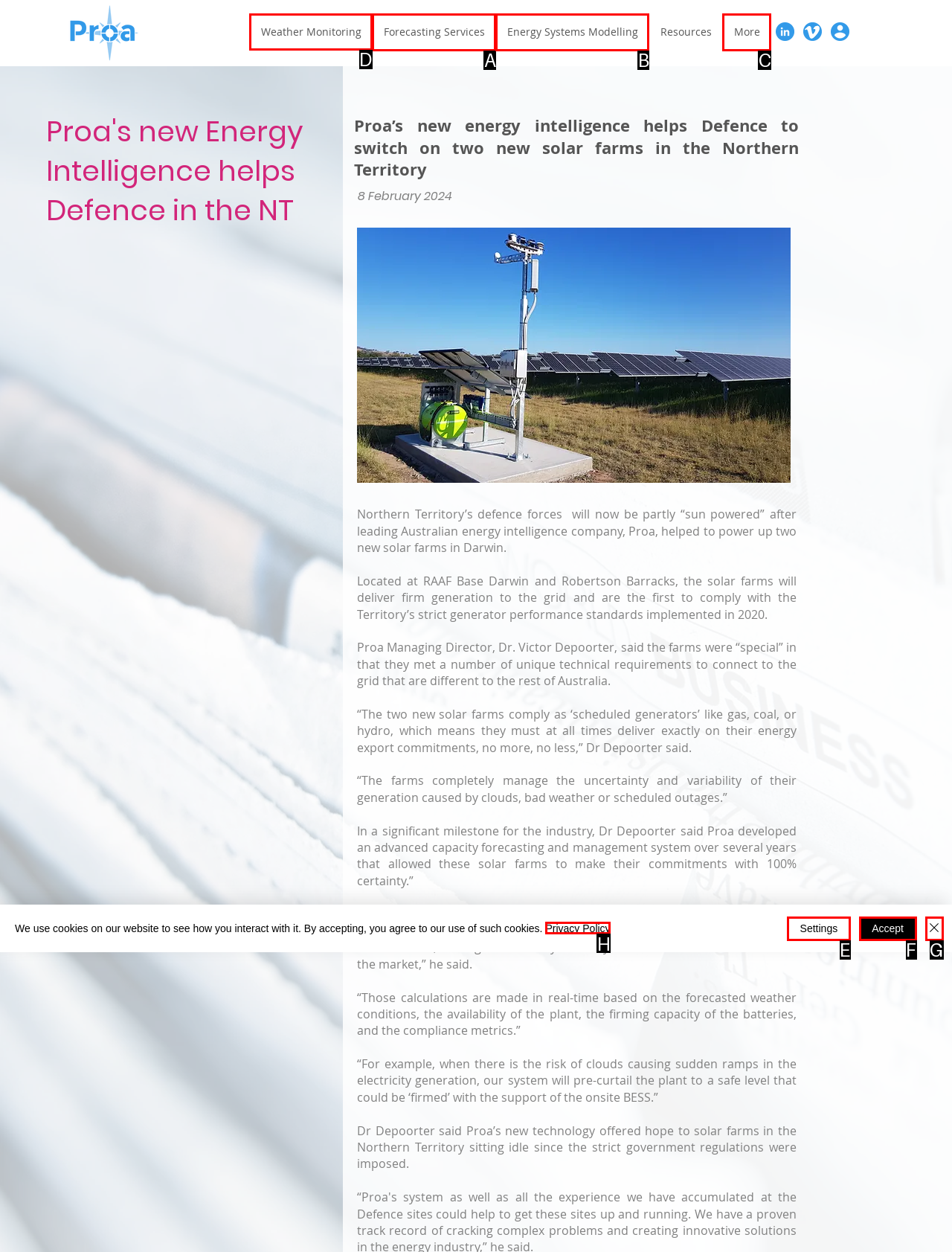Which option should you click on to fulfill this task: Go to Weather Monitoring? Answer with the letter of the correct choice.

D